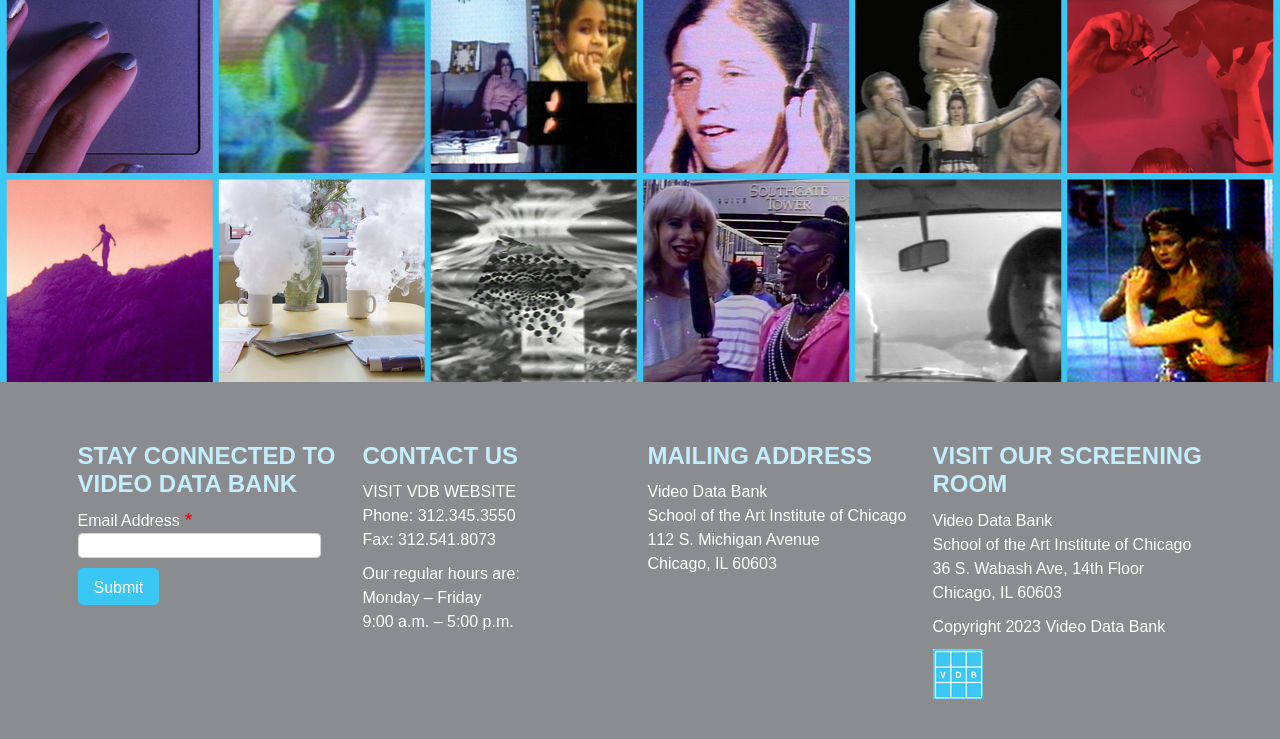Using the element description: "VISIT VDB WEBSITE", determine the bounding box coordinates for the specified UI element. The coordinates should be four float numbers between 0 and 1, [left, top, right, bottom].

[0.283, 0.654, 0.403, 0.677]